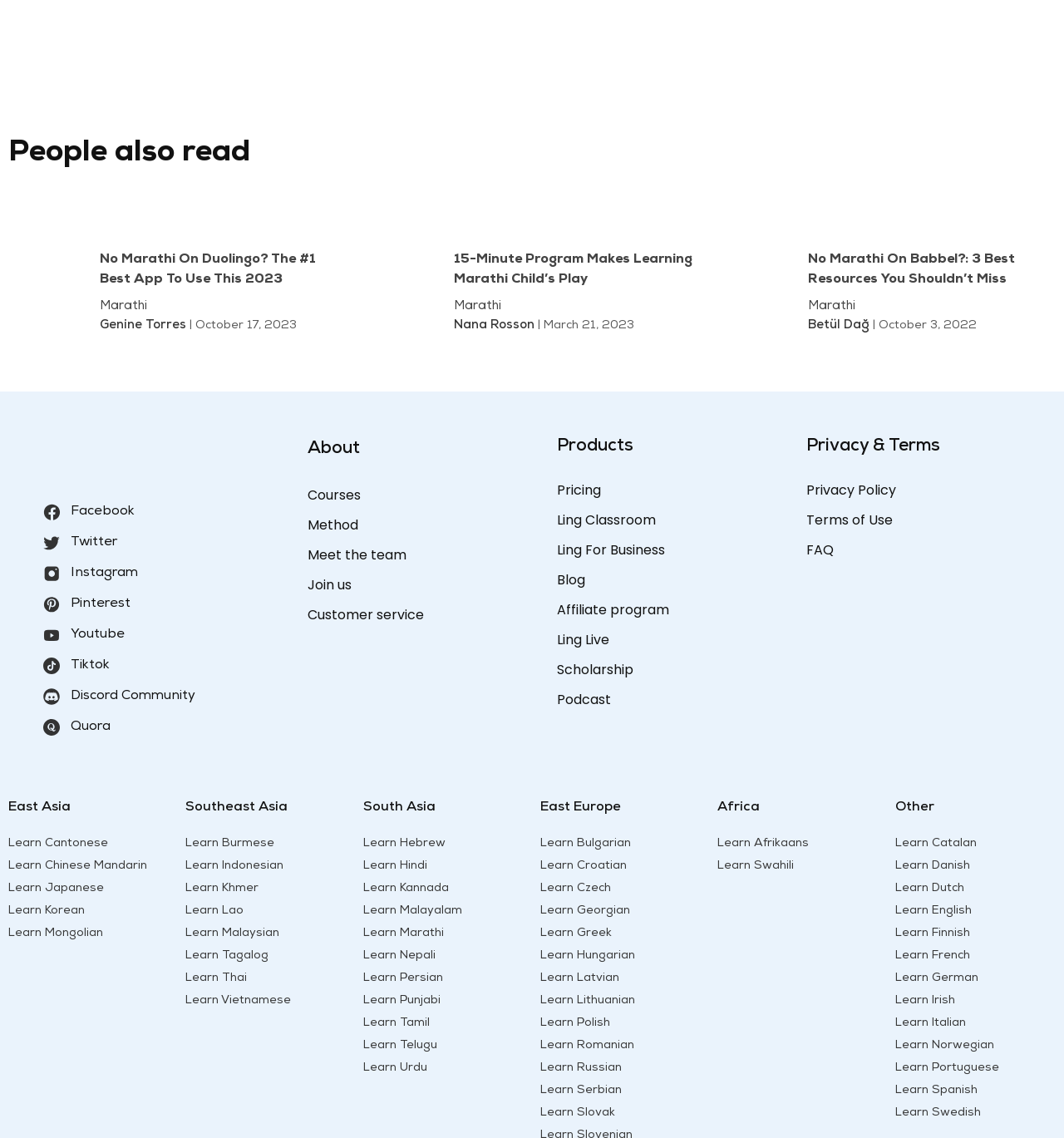Provide a one-word or brief phrase answer to the question:
What is the name of the section that contains links to 'Courses', 'Method', and 'Meet the team'?

About